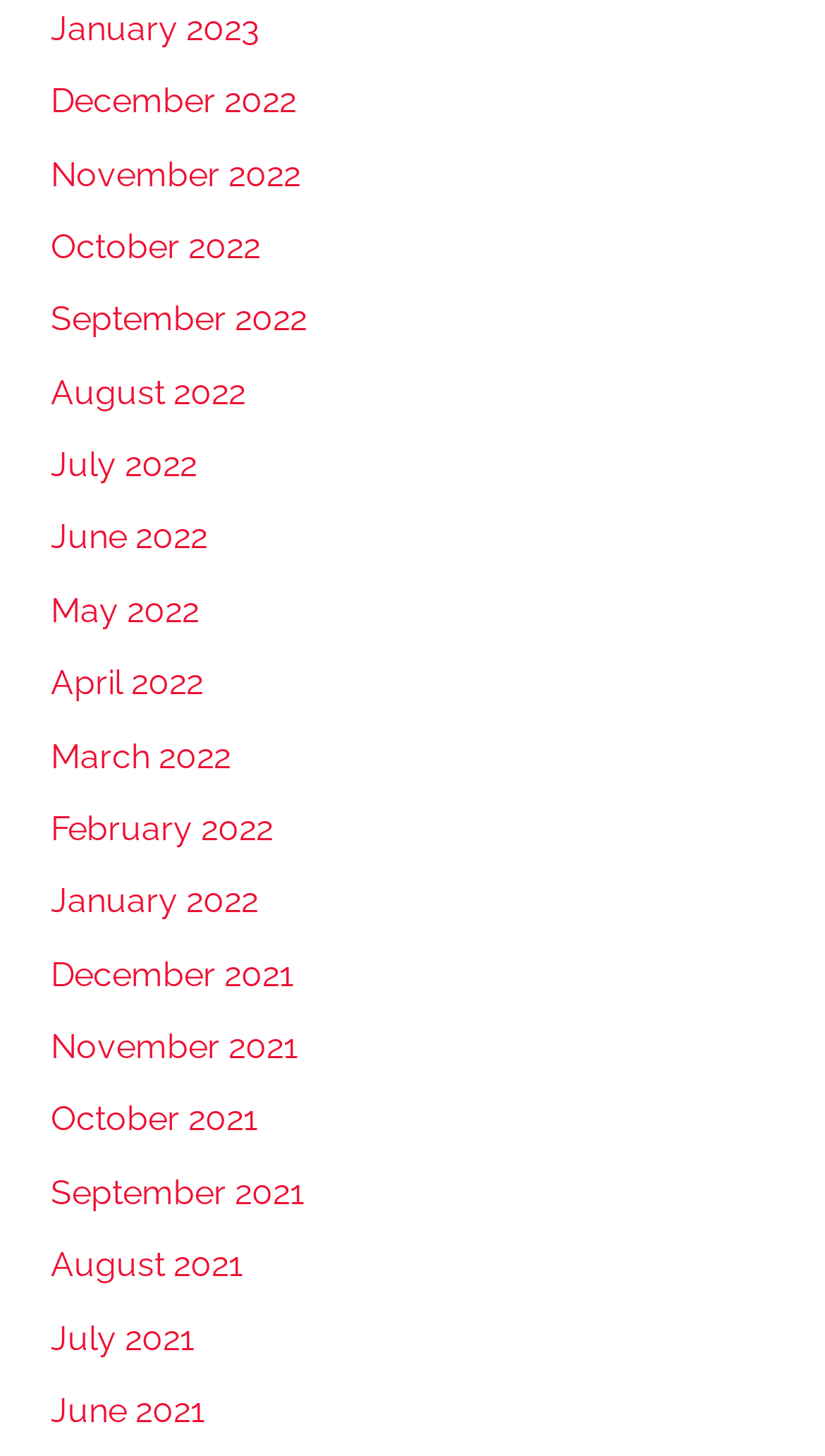Please locate the bounding box coordinates of the element's region that needs to be clicked to follow the instruction: "view January 2023". The bounding box coordinates should be provided as four float numbers between 0 and 1, i.e., [left, top, right, bottom].

[0.062, 0.006, 0.315, 0.033]